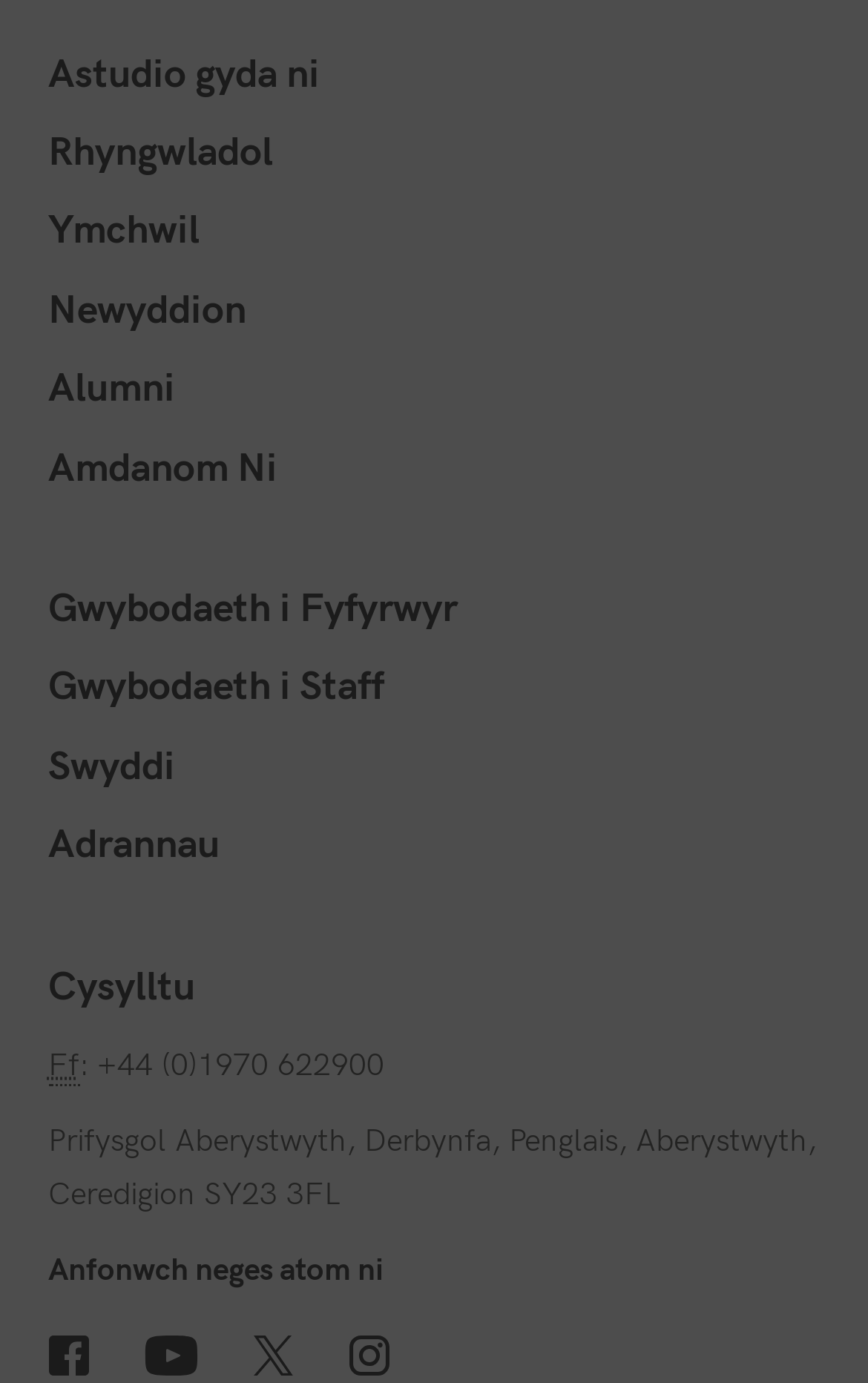Refer to the image and provide an in-depth answer to the question:
What is the phone number of the university?

I found the phone number next to the 'Telephone' abbreviation, which is '+44 (0)1970 622900'.